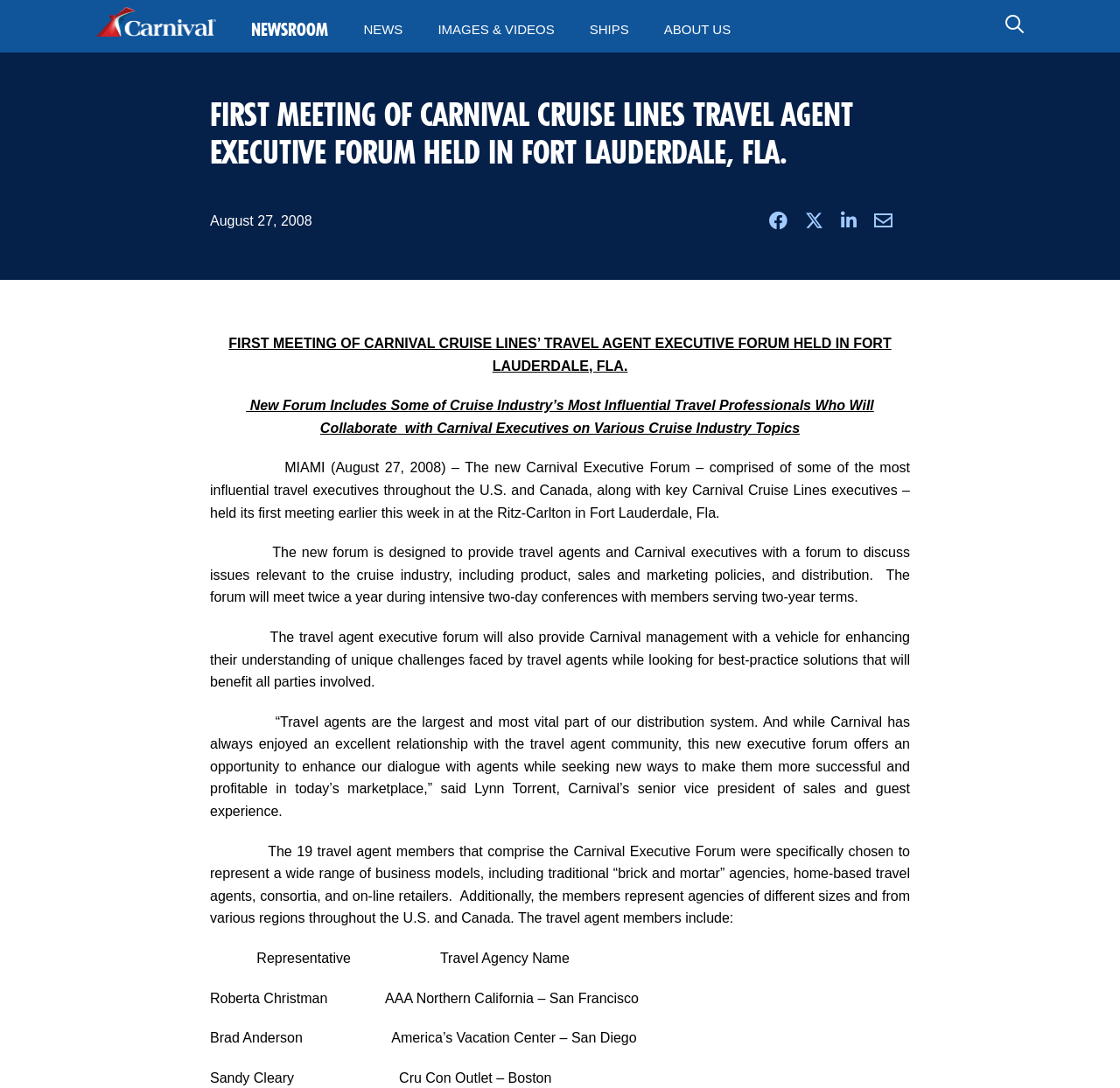Please find and report the bounding box coordinates of the element to click in order to perform the following action: "Contact MGTEK". The coordinates should be expressed as four float numbers between 0 and 1, in the format [left, top, right, bottom].

None